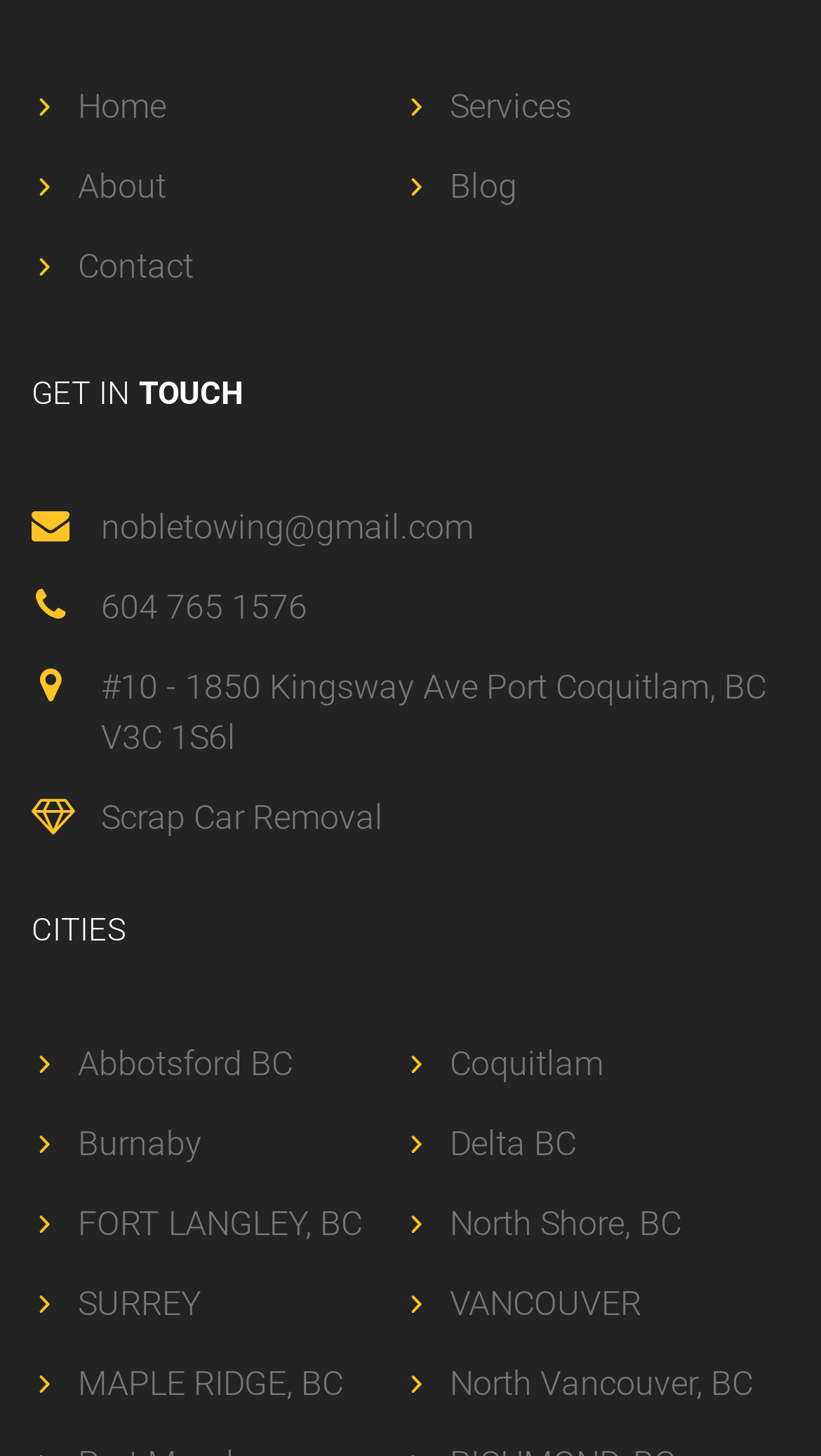Carefully examine the image and provide an in-depth answer to the question: What is the email address to get in touch?

I found the email address by looking at the 'GET IN TOUCH' section, where I saw a link with the text 'nobletowing@gmail.com'.